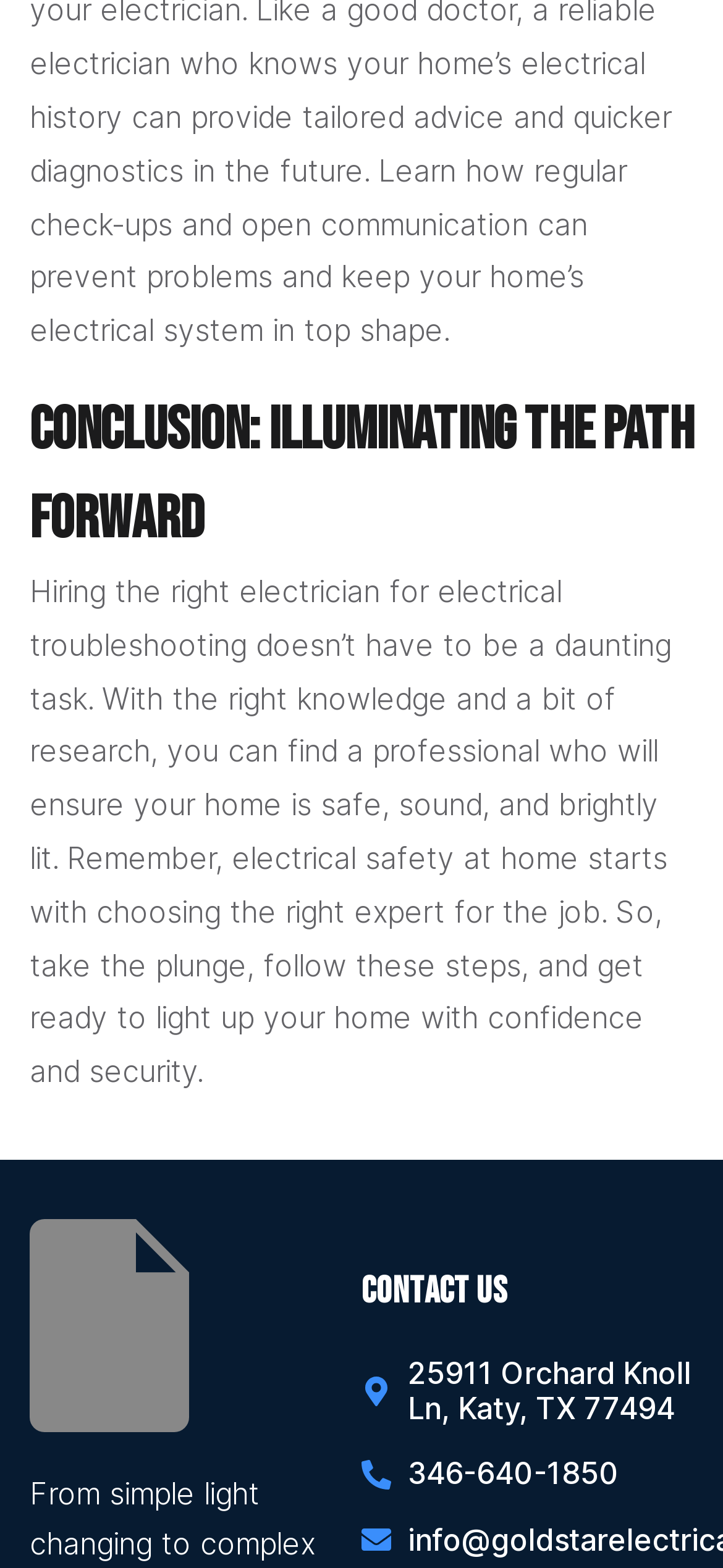Provide a brief response to the question below using a single word or phrase: 
What is the main topic of the article?

Electrical troubleshooting